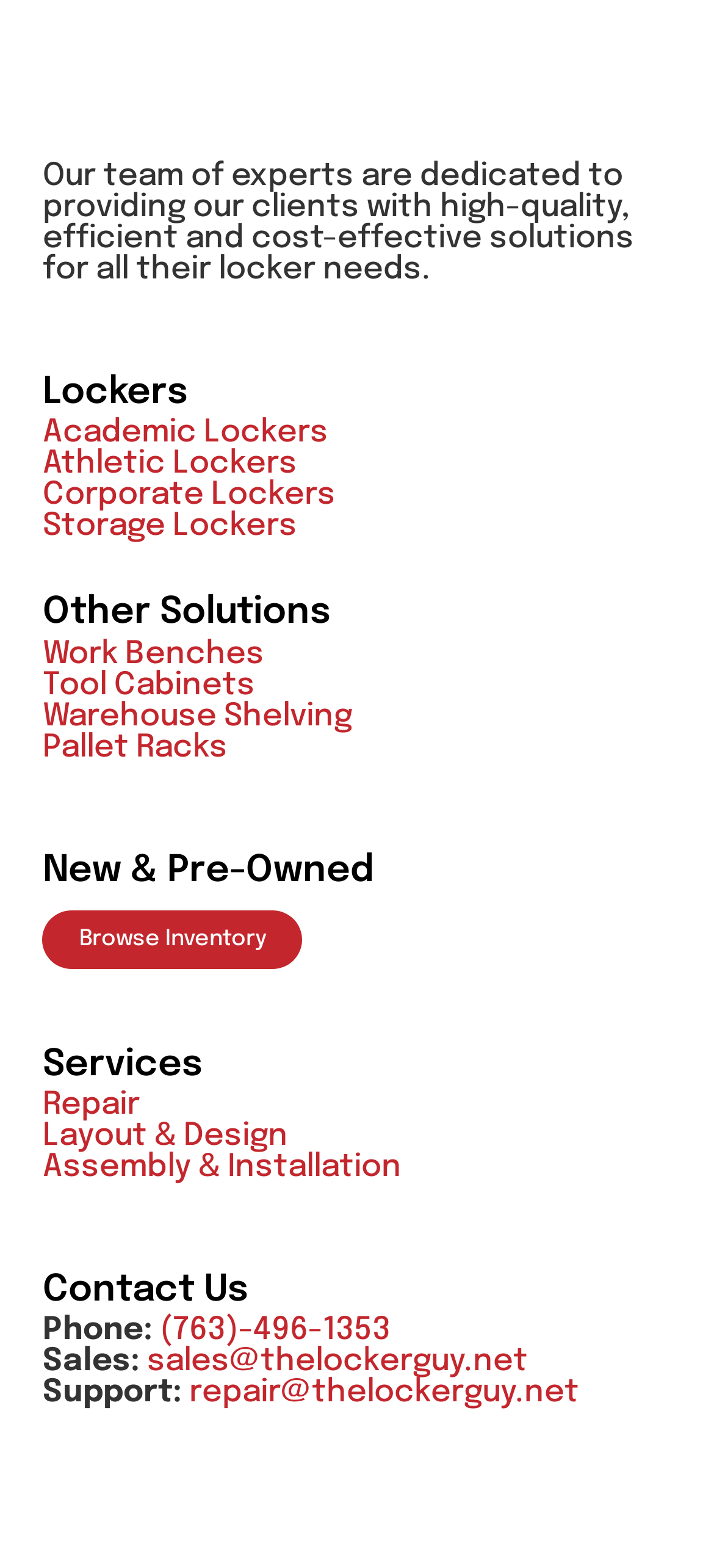Please determine the bounding box coordinates of the clickable area required to carry out the following instruction: "Go to home page". The coordinates must be four float numbers between 0 and 1, represented as [left, top, right, bottom].

None